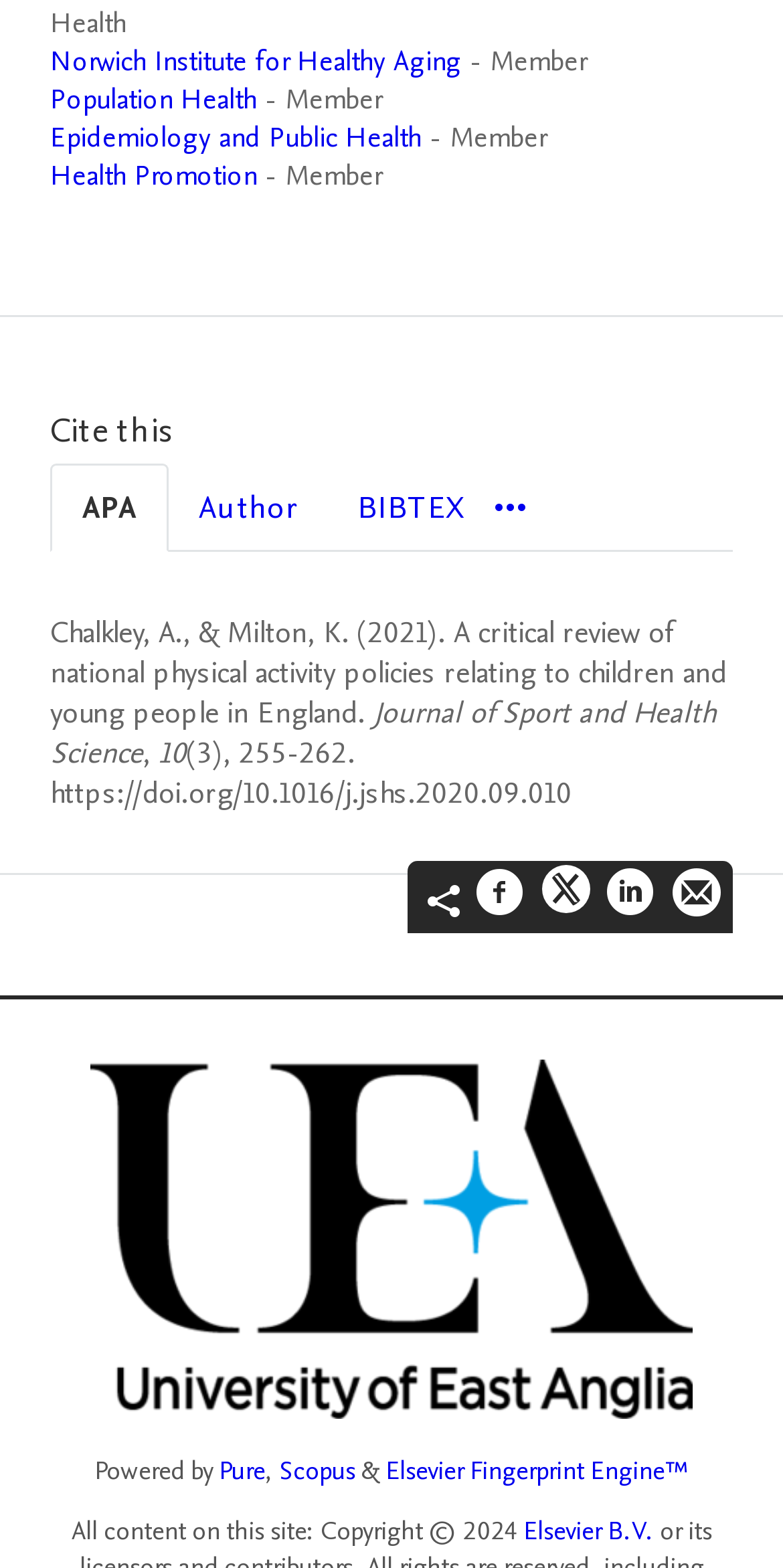Based on the element description Pure, identify the bounding box of the UI element in the given webpage screenshot. The coordinates should be in the format (top-left x, top-left y, bottom-right x, bottom-right y) and must be between 0 and 1.

[0.279, 0.927, 0.338, 0.95]